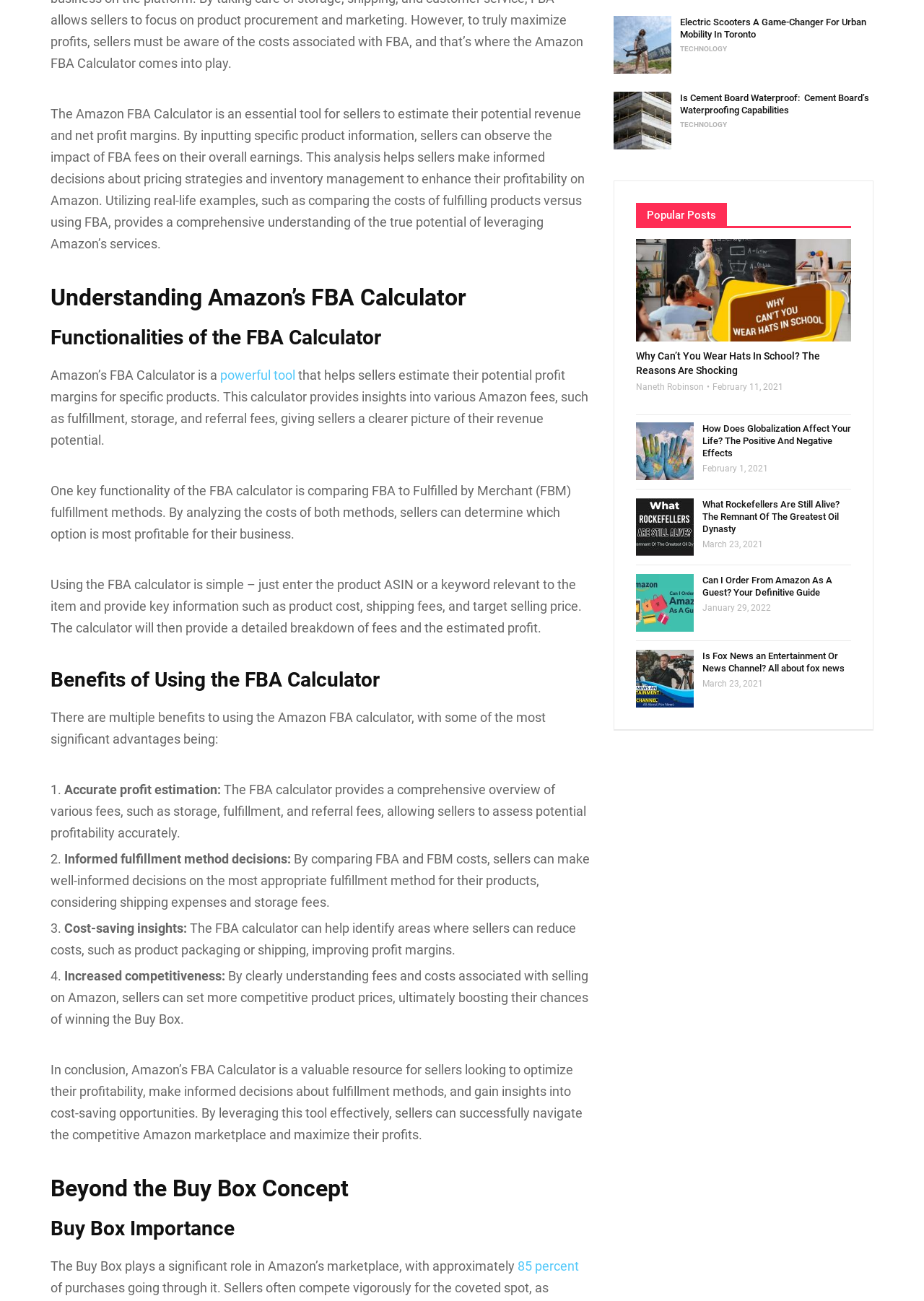Highlight the bounding box of the UI element that corresponds to this description: "Technology".

[0.736, 0.092, 0.787, 0.1]